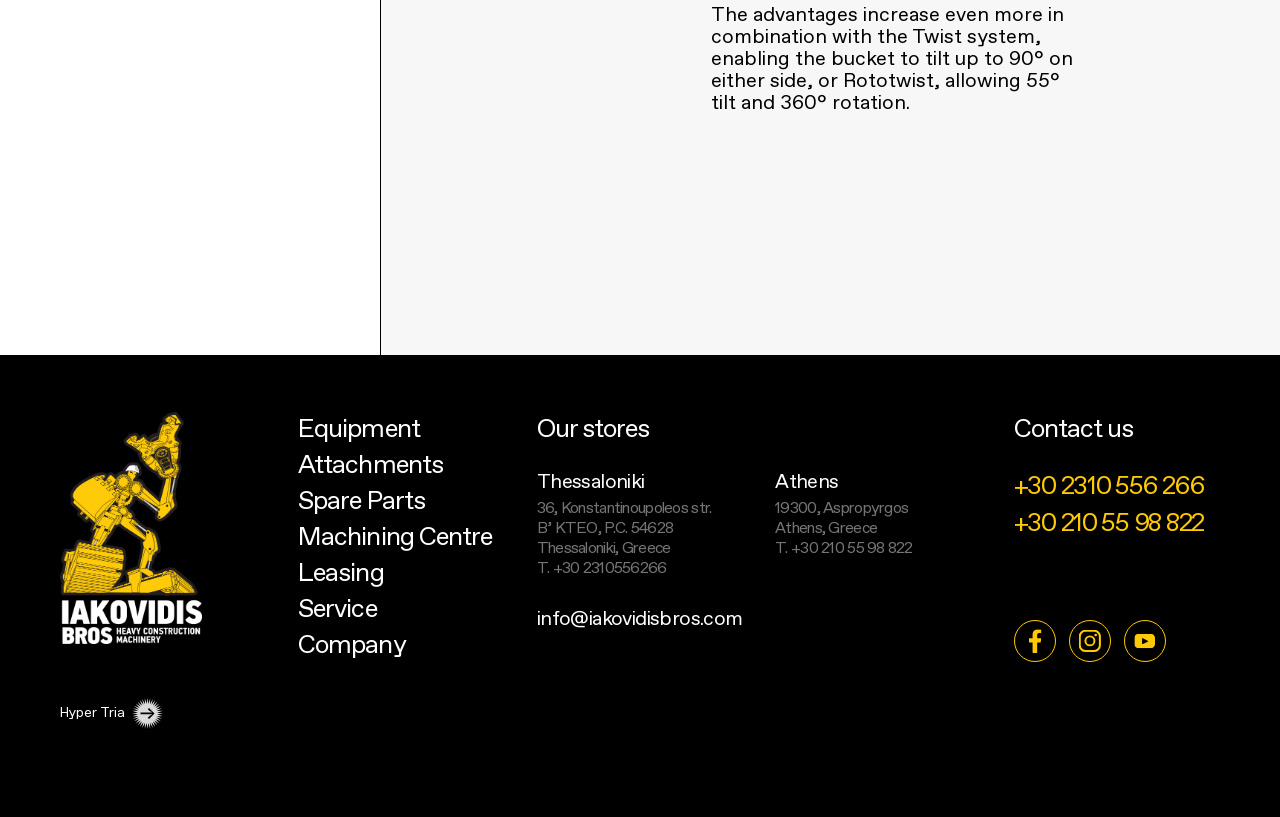Point out the bounding box coordinates of the section to click in order to follow this instruction: "Click the 'info@iakovidisbros.com' link".

[0.419, 0.744, 0.58, 0.773]